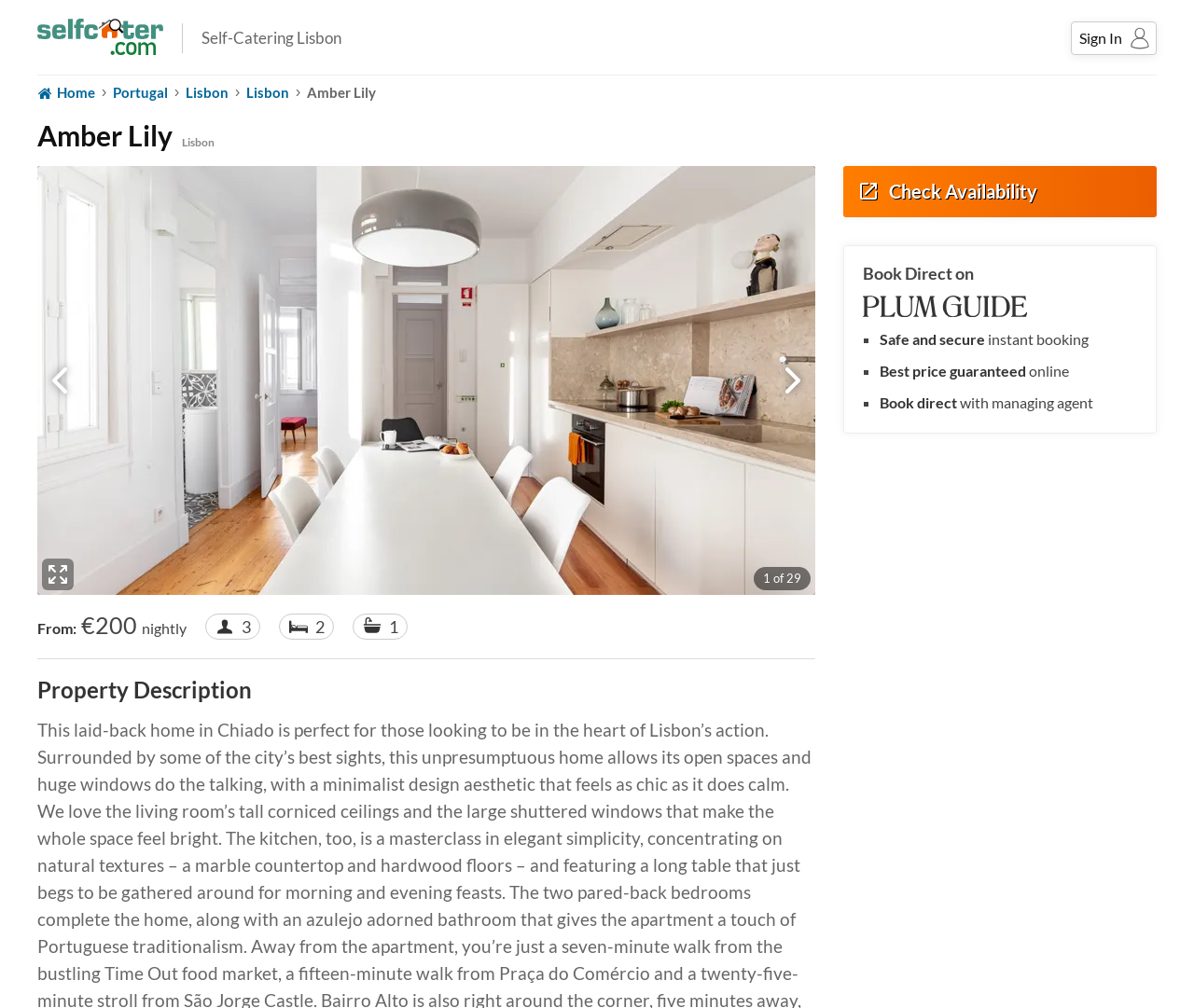What is the name of the holiday rental?
Carefully examine the image and provide a detailed answer to the question.

The name of the holiday rental can be found in the heading 'Amber Lily Lisbon' and also in the static text 'Amber Lily'.